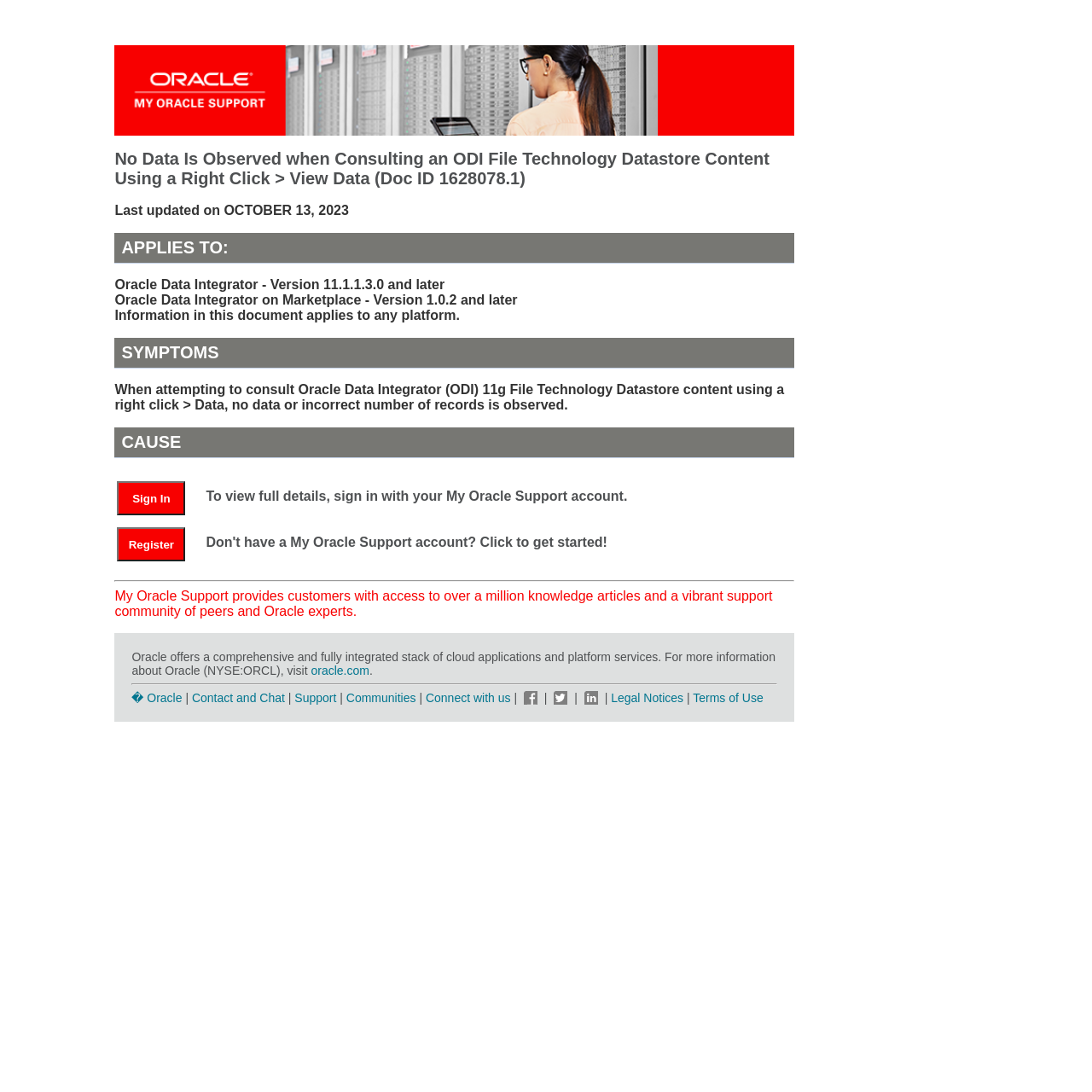Locate the bounding box coordinates of the UI element described by: "Sign In". The bounding box coordinates should consist of four float numbers between 0 and 1, i.e., [left, top, right, bottom].

[0.107, 0.441, 0.17, 0.472]